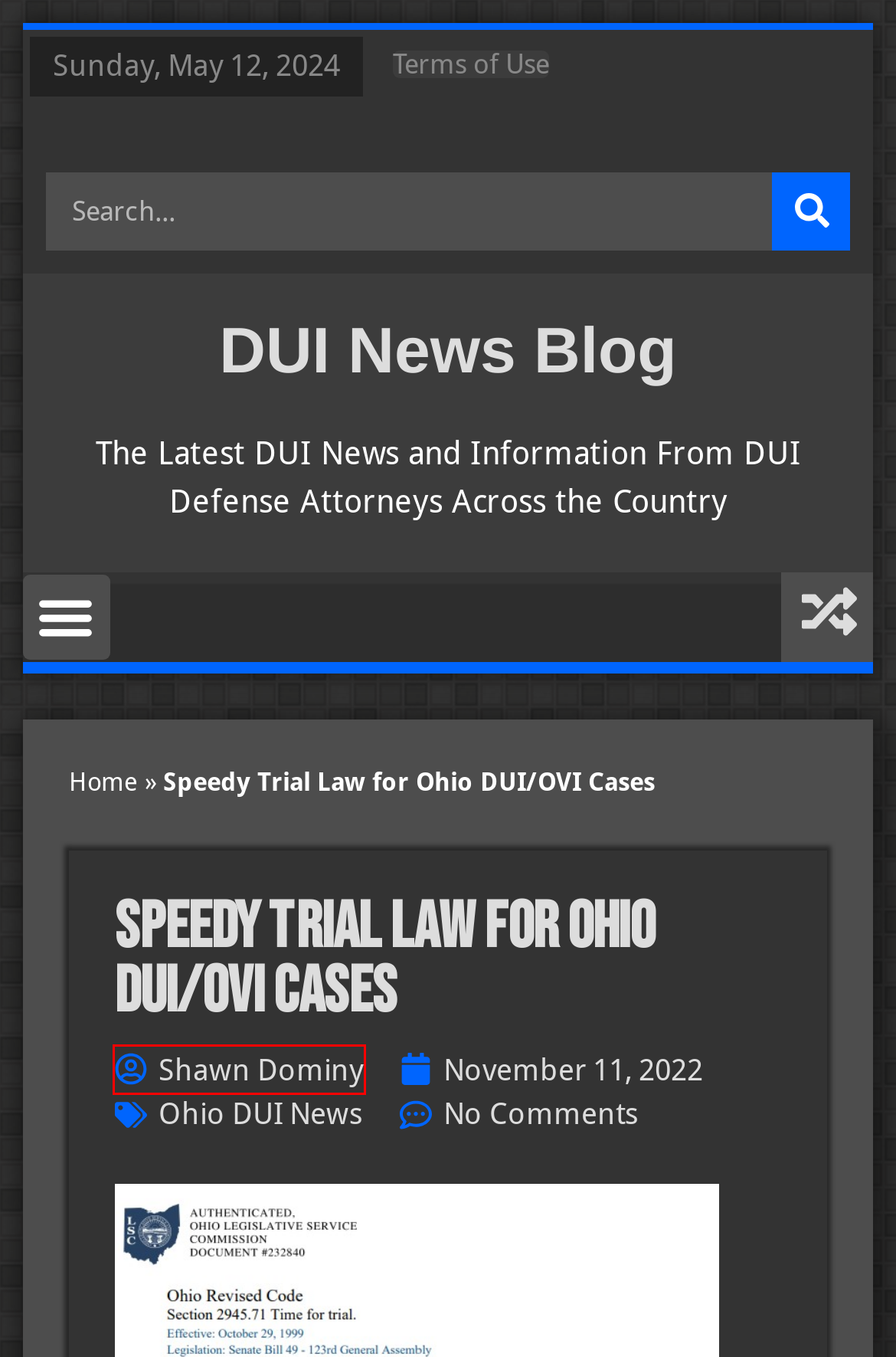You have a screenshot of a webpage with a red bounding box around an element. Choose the best matching webpage description that would appear after clicking the highlighted element. Here are the candidates:
A. DUI by drugs Archives - DUI News Blog
B. Ohio DUI News Archives - DUI News Blog
C. November 11, 2022 - DUI News Blog
D. Terms of Use, Disclaimer and Privacy Policy - DUI News Blog
E. Ohio DUI Cases Archives - DUI News Blog
F. Home - DUI News Blog
G. DUI attorney Archives - DUI News Blog
H. Shawn Dominy, Author at DUI News Blog

H